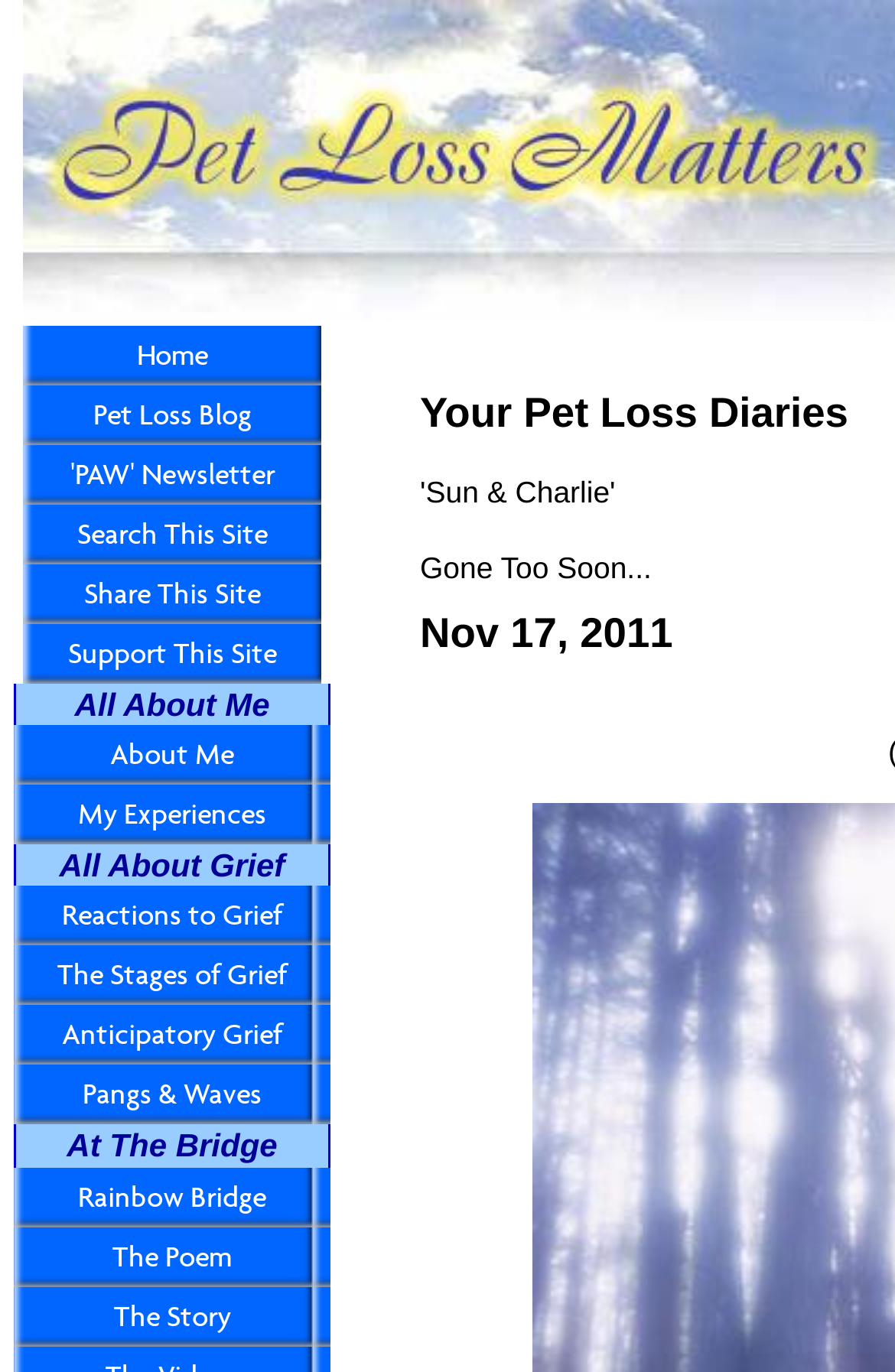Locate the bounding box coordinates of the element that should be clicked to fulfill the instruction: "go to home page".

[0.026, 0.237, 0.359, 0.281]